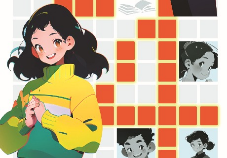Carefully examine the image and provide an in-depth answer to the question: What is the dominant color of the sweater?

The caption describes the sweater as 'colorful, oversized' with 'yellow and green patterns', indicating that these two colors are the dominant colors of the sweater.